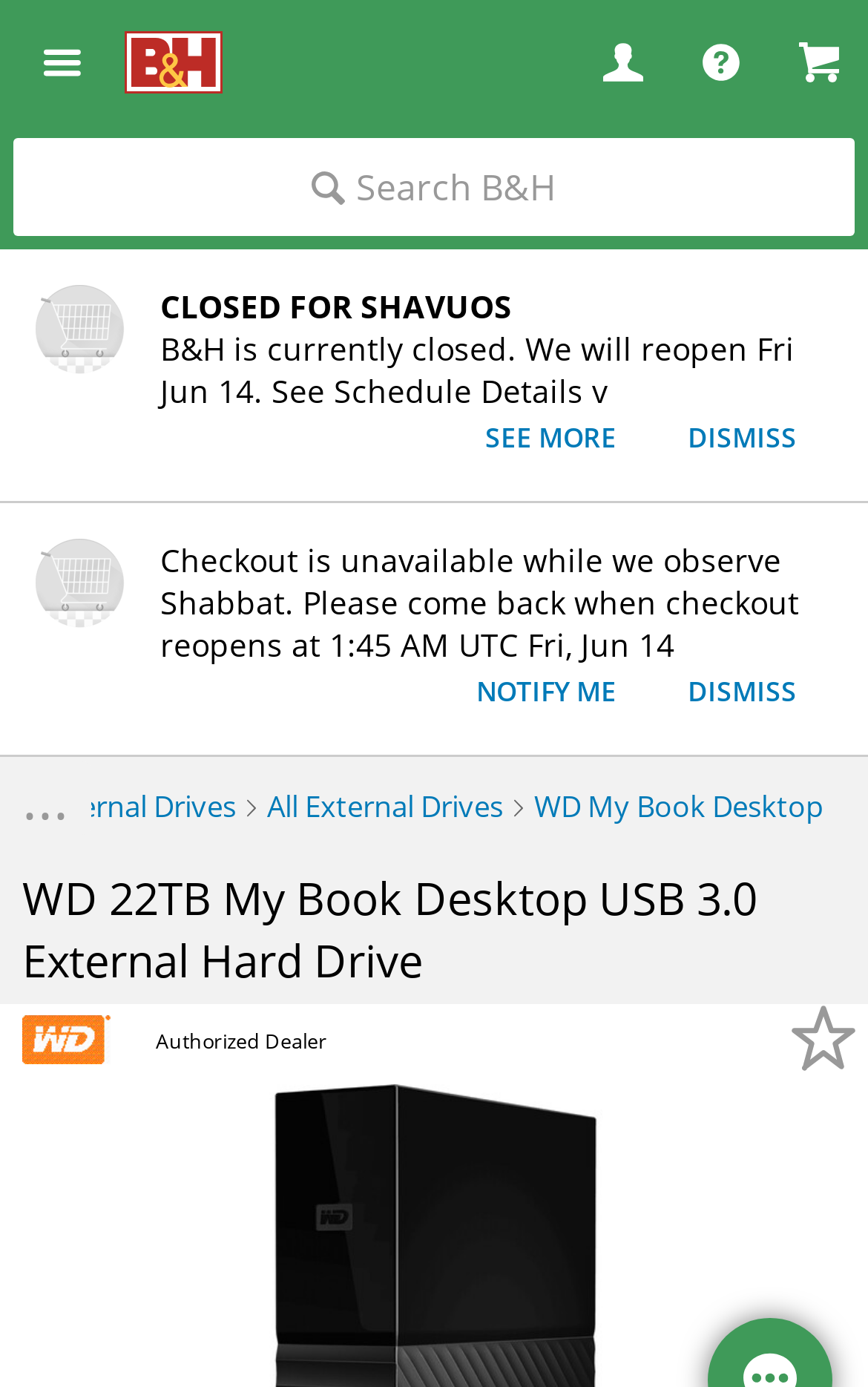Identify the main heading from the webpage and provide its text content.

WD 22TB My Book Desktop USB 3.0 External Hard Drive